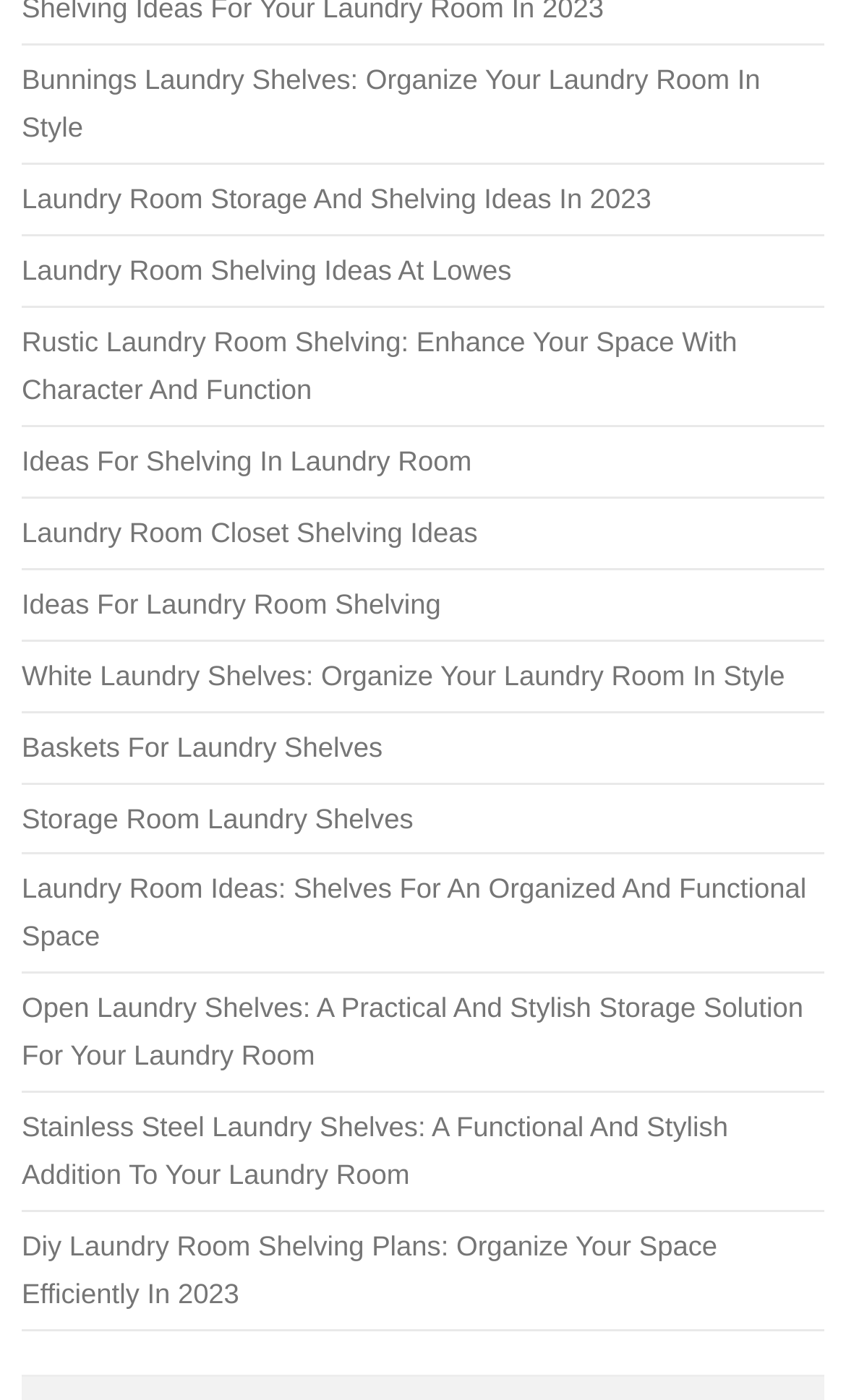Locate the bounding box coordinates of the clickable area needed to fulfill the instruction: "View laundry room storage and shelving ideas".

[0.026, 0.13, 0.77, 0.153]